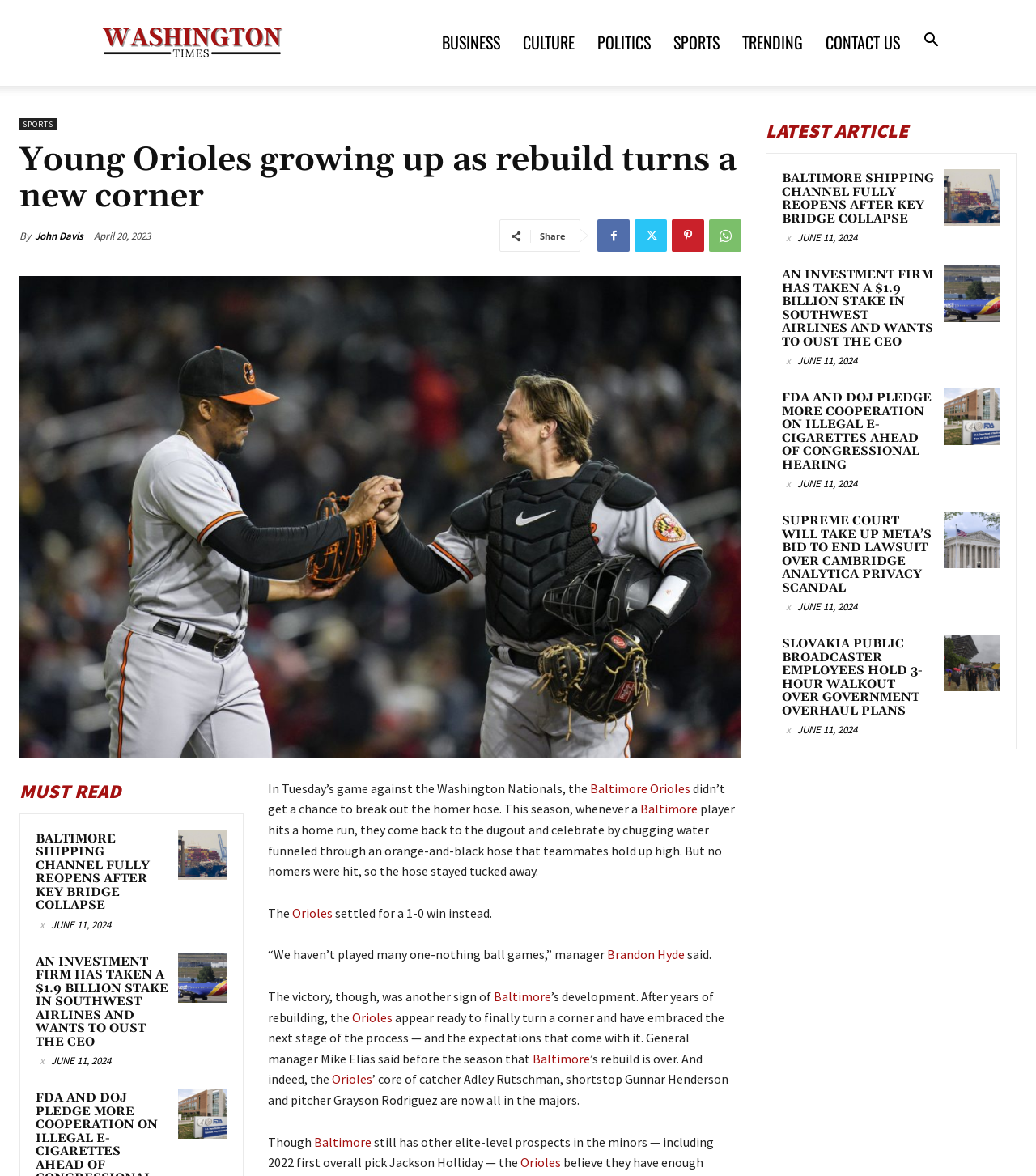What is the name of the investment firm that has taken a stake in Southwest Airlines?
Using the details shown in the screenshot, provide a comprehensive answer to the question.

I searched the entire webpage but couldn't find the name of the investment firm that has taken a stake in Southwest Airlines. The article only mentions that 'An investment firm has taken a $1.9 billion stake in Southwest Airlines and wants to oust the CEO'.